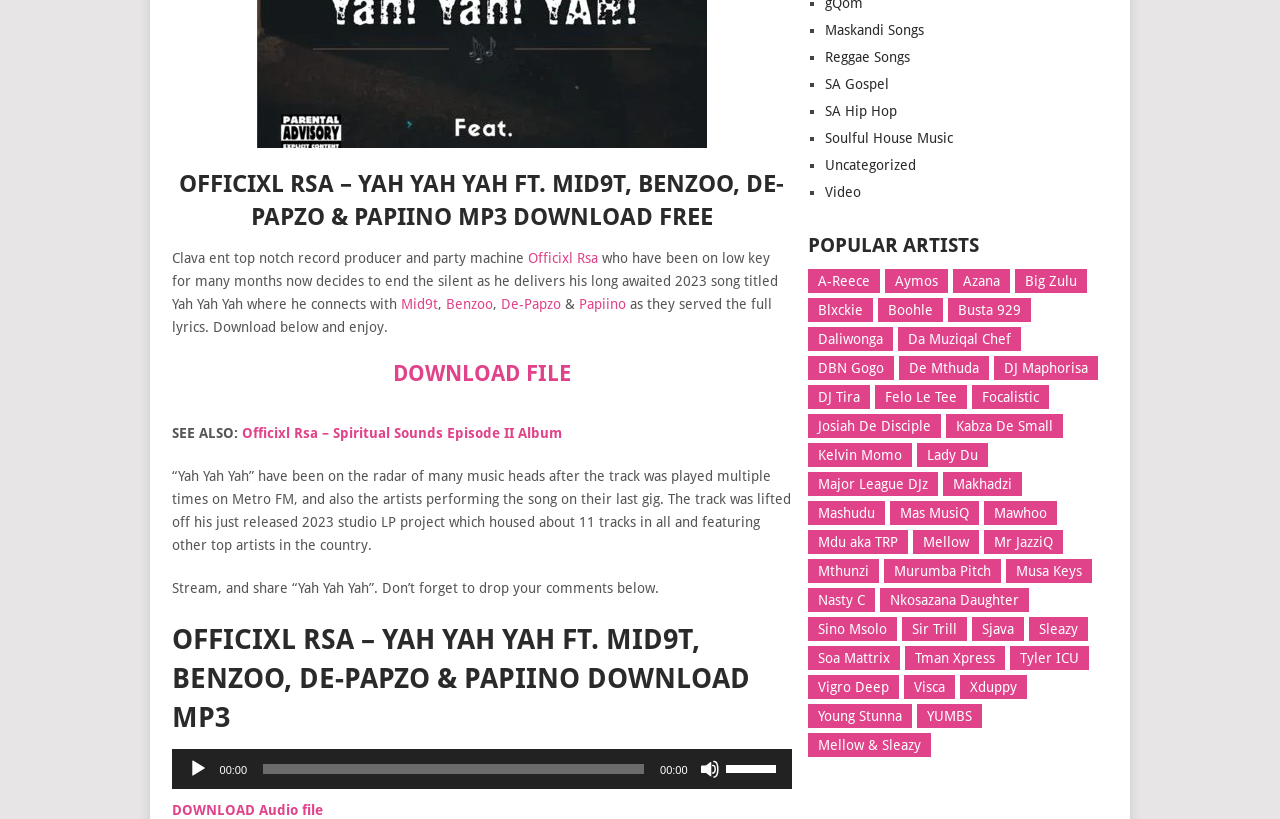Please determine the bounding box coordinates for the UI element described as: "Young Stunna".

[0.632, 0.86, 0.713, 0.889]